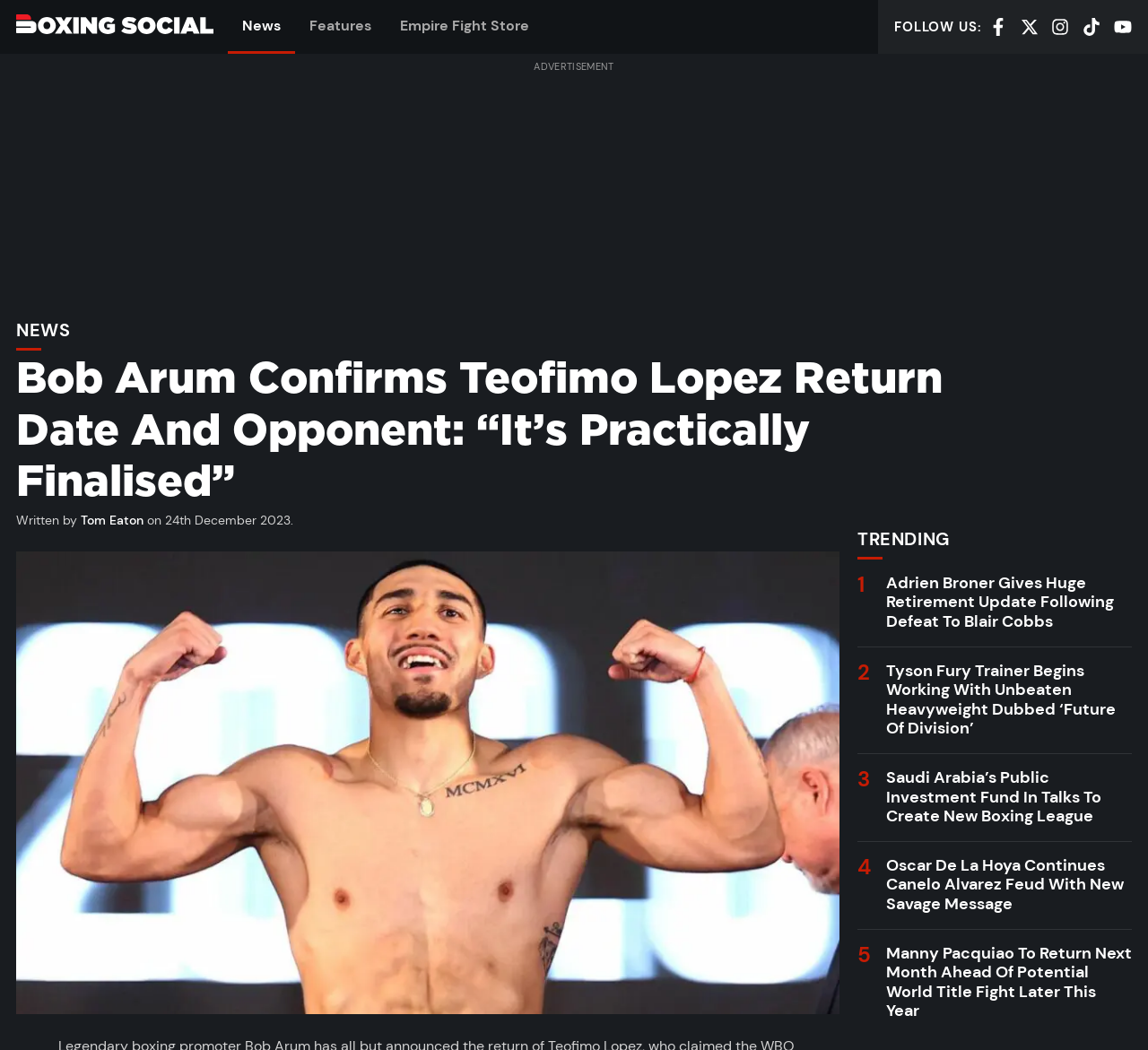What is the category of the article?
Please provide an in-depth and detailed response to the question.

The article is categorized under 'News' as indicated by the link 'News' at the top of the webpage.